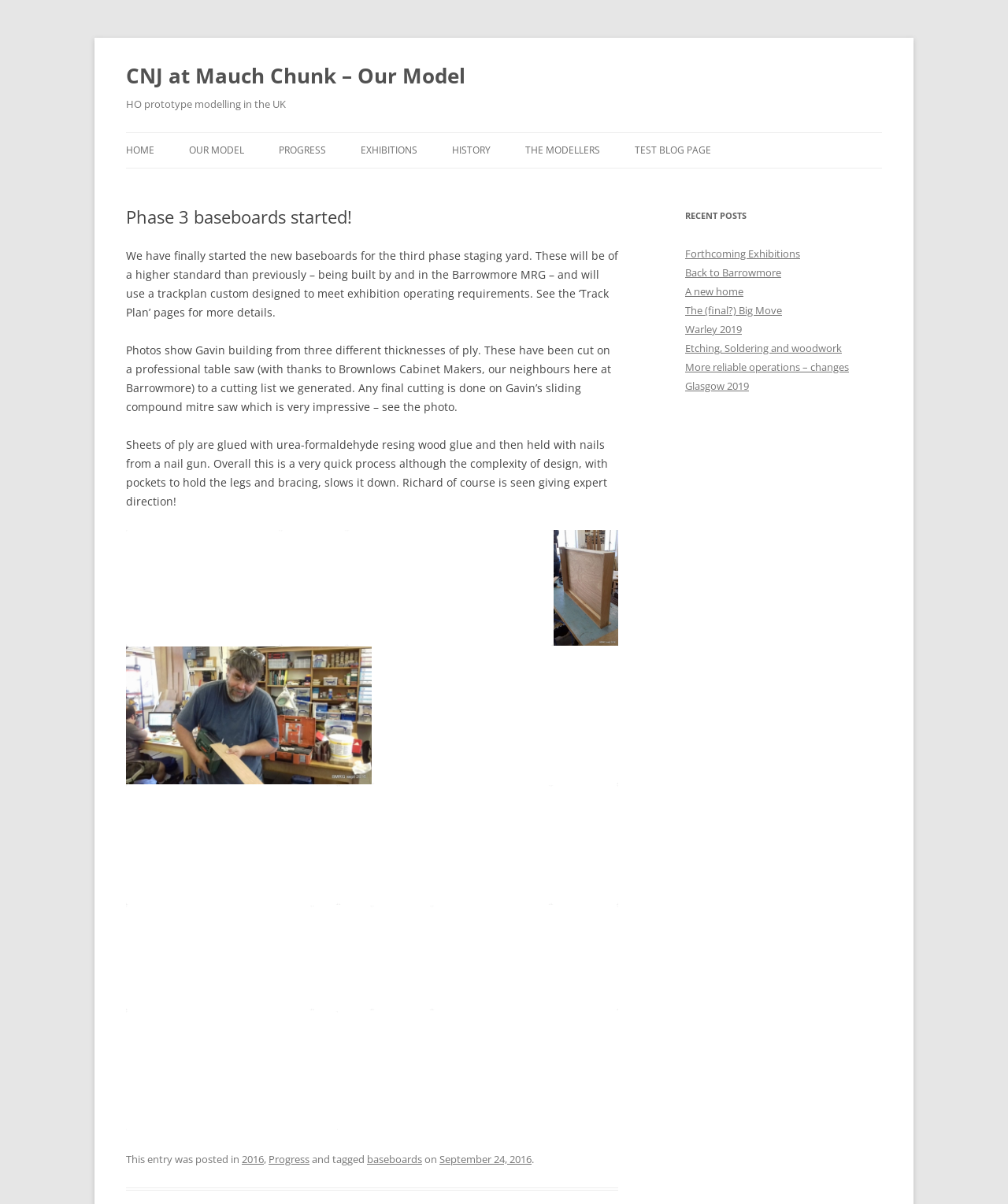What type of glue is used to hold the baseboards?
Could you answer the question with a detailed and thorough explanation?

The webpage mentions 'Sheets of ply are glued with urea-formaldehyde resing wood glue' in the article, indicating that the type of glue used to hold the baseboards is urea-formaldehyde resin wood glue.